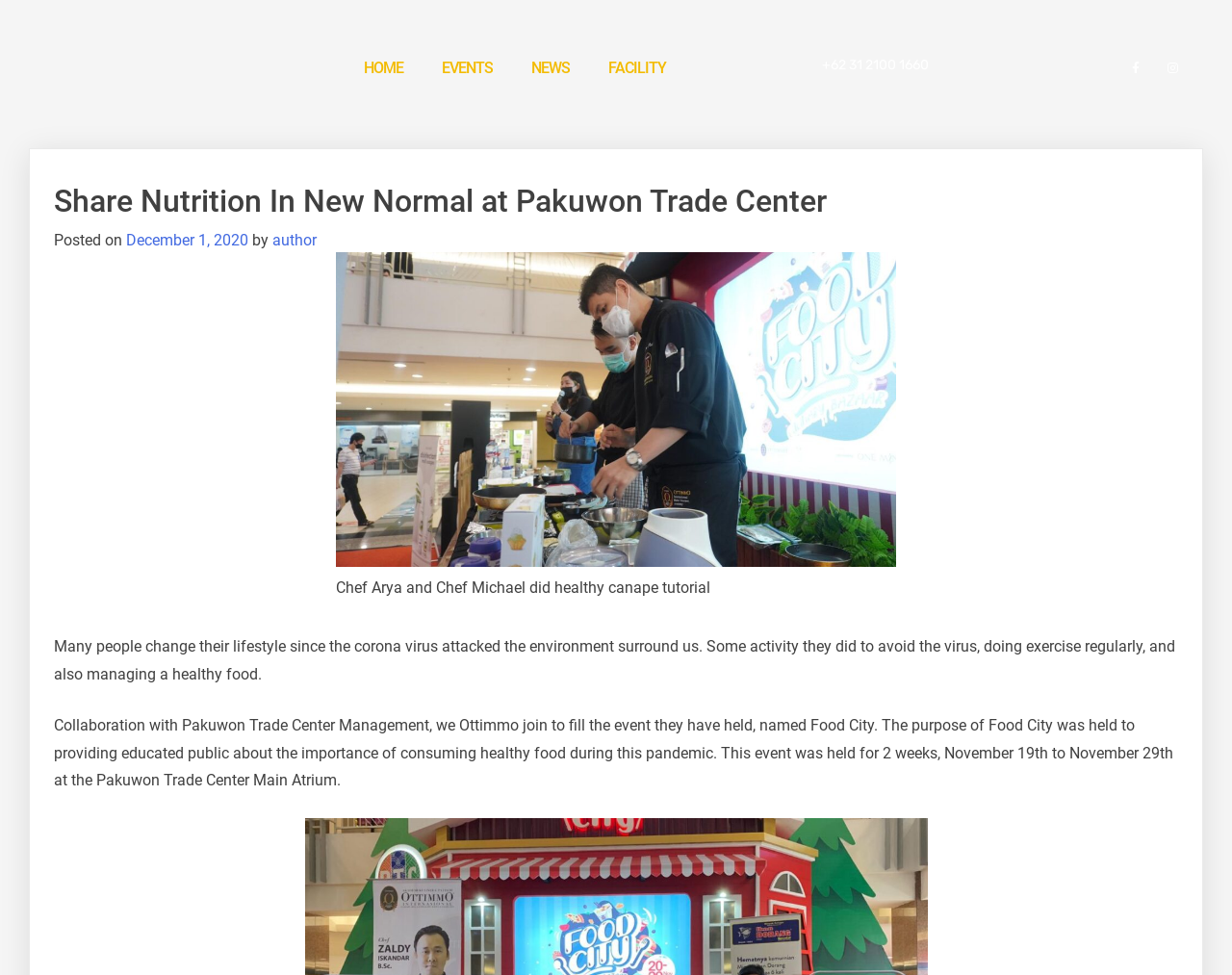What is the event name held at Pakuwon Trade Center?
Please answer the question as detailed as possible based on the image.

The event name is mentioned in the paragraph as 'Food City', which was held to provide education to the public about the importance of consuming healthy food during the pandemic.